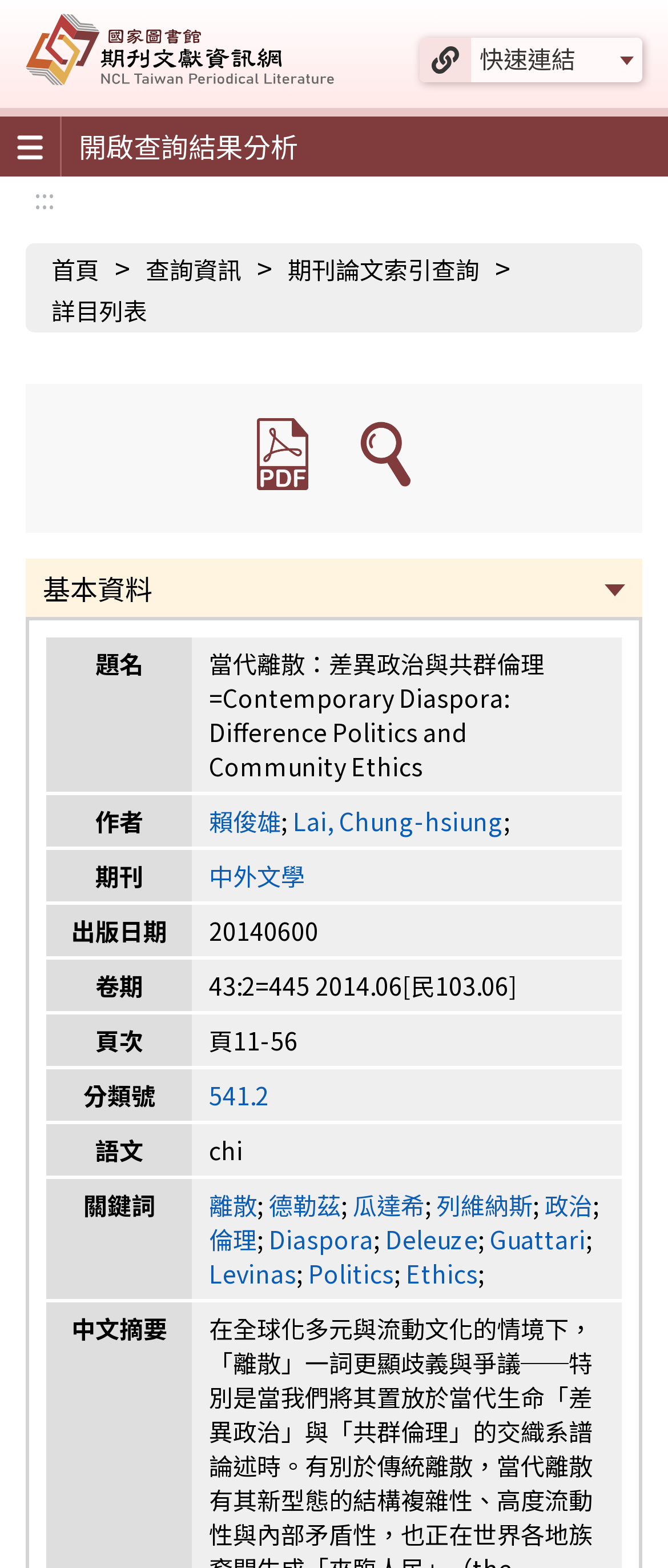What is the title of the journal? Based on the image, give a response in one word or a short phrase.

中外文學